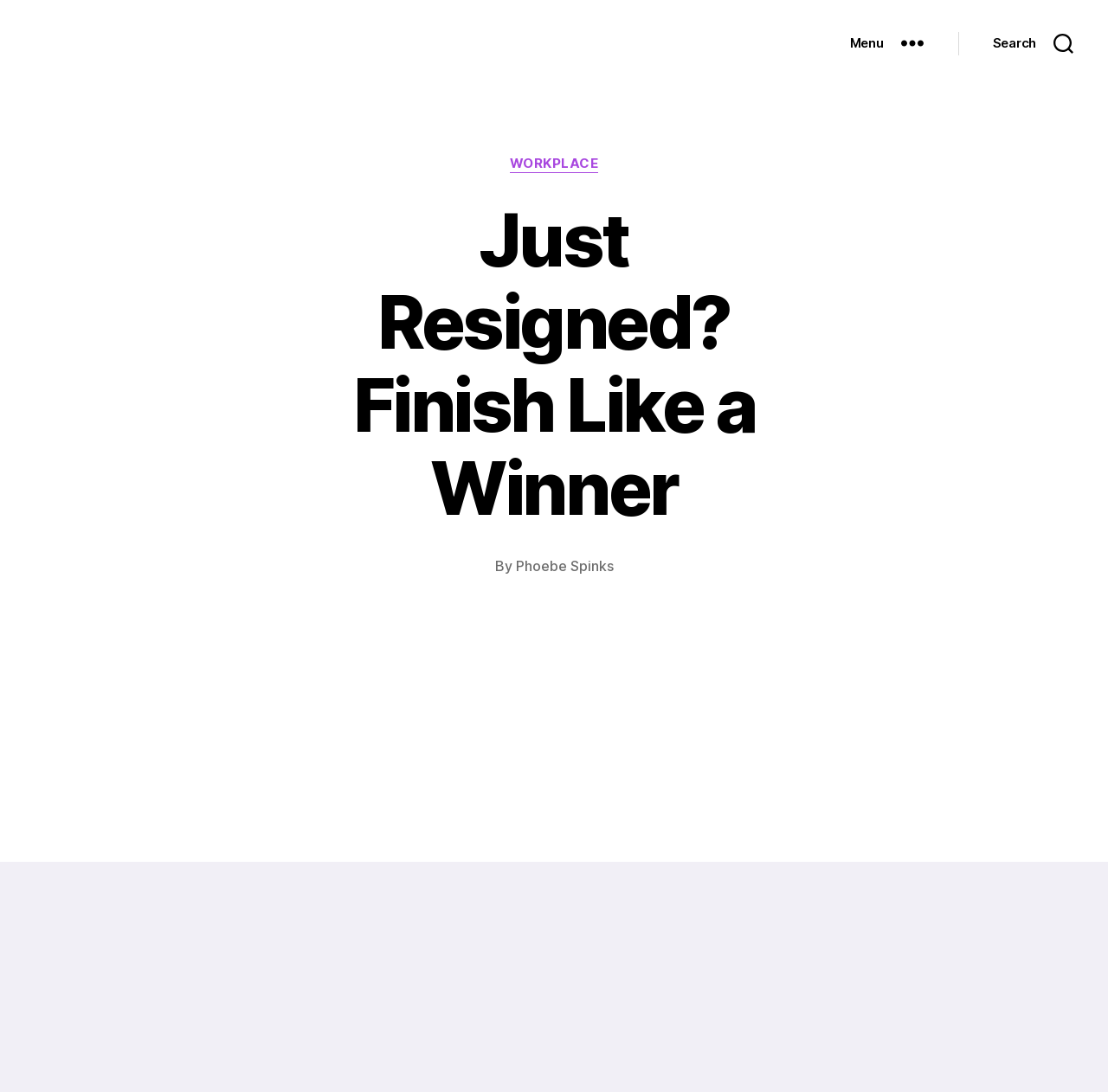Provide a single word or phrase to answer the given question: 
Who is the author of the article?

Phoebe Spinks